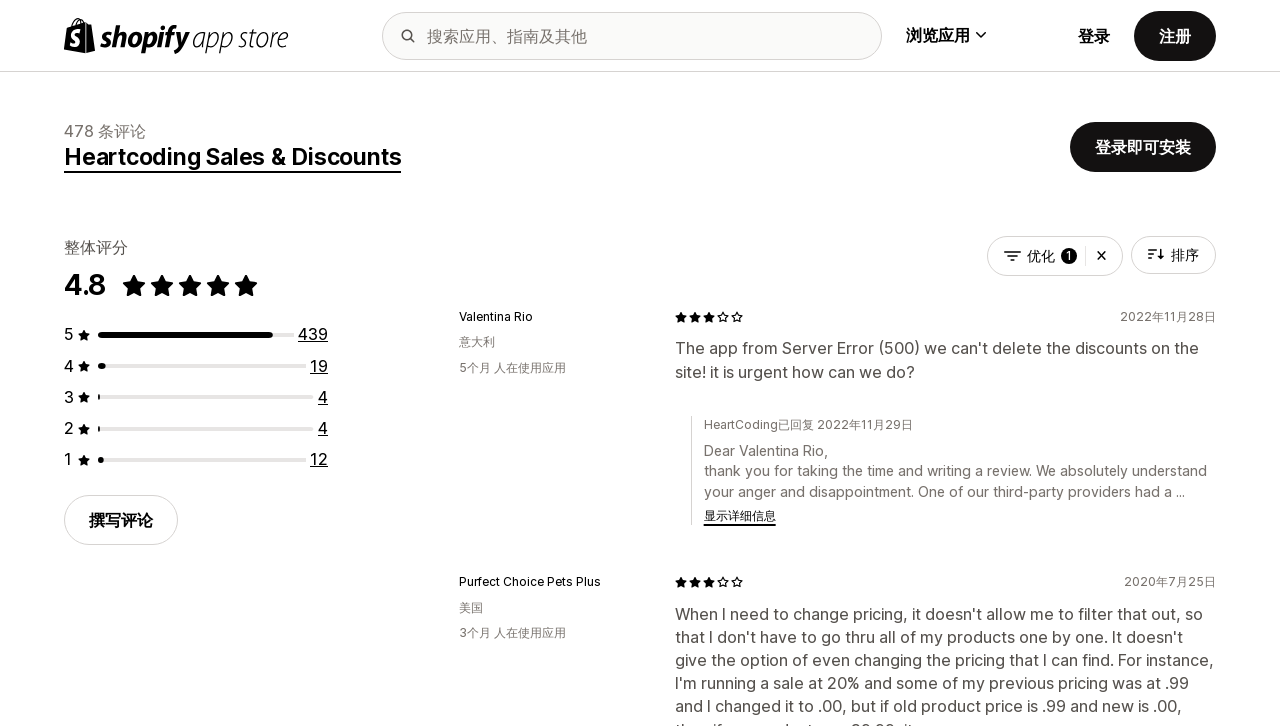Locate the bounding box coordinates of the clickable area to execute the instruction: "Search for applications". Provide the coordinates as four float numbers between 0 and 1, represented as [left, top, right, bottom].

[0.298, 0.016, 0.689, 0.082]